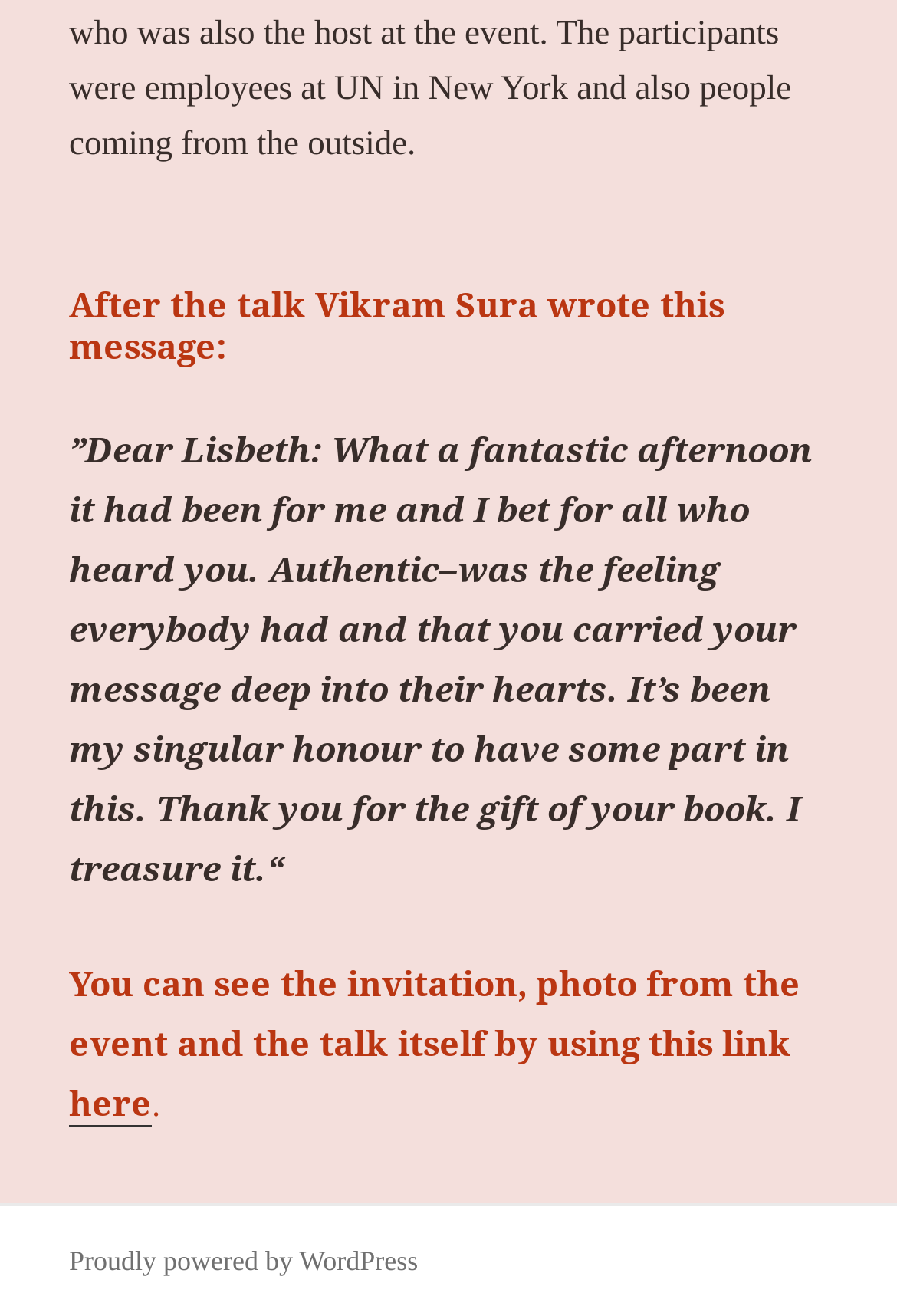Answer the question below using just one word or a short phrase: 
What is the topic of the talk?

Not specified